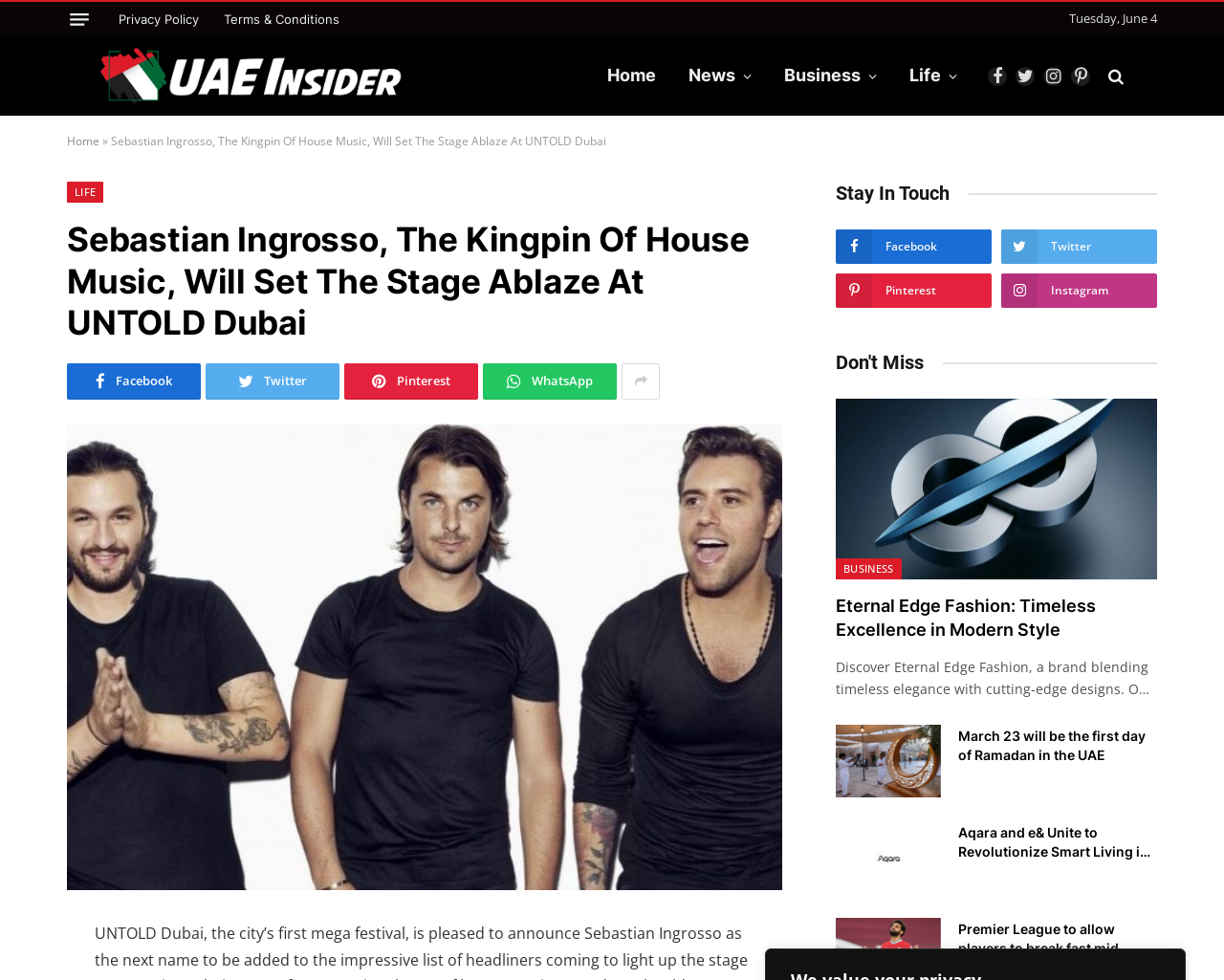Determine the bounding box coordinates of the clickable area required to perform the following instruction: "Click the 'Menu' button". The coordinates should be represented as four float numbers between 0 and 1: [left, top, right, bottom].

[0.057, 0.006, 0.072, 0.033]